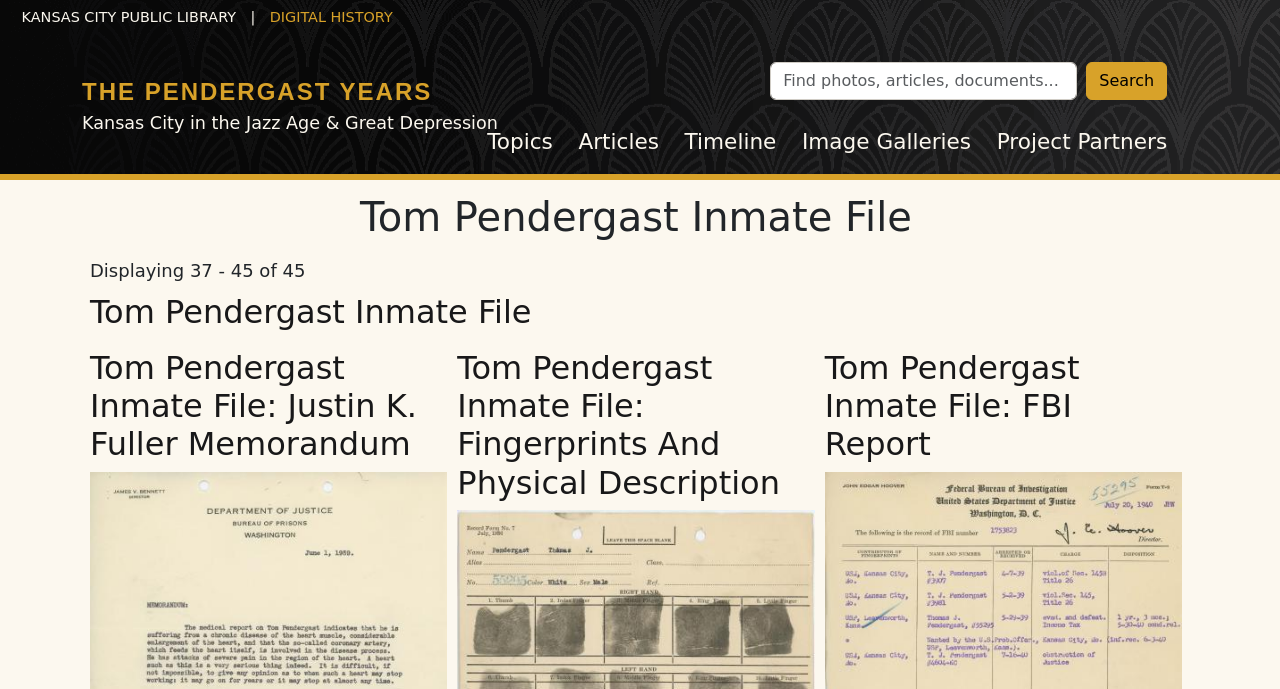Bounding box coordinates are to be given in the format (top-left x, top-left y, bottom-right x, bottom-right y). All values must be floating point numbers between 0 and 1. Provide the bounding box coordinate for the UI element described as: The Pendergast Years

[0.064, 0.113, 0.338, 0.152]